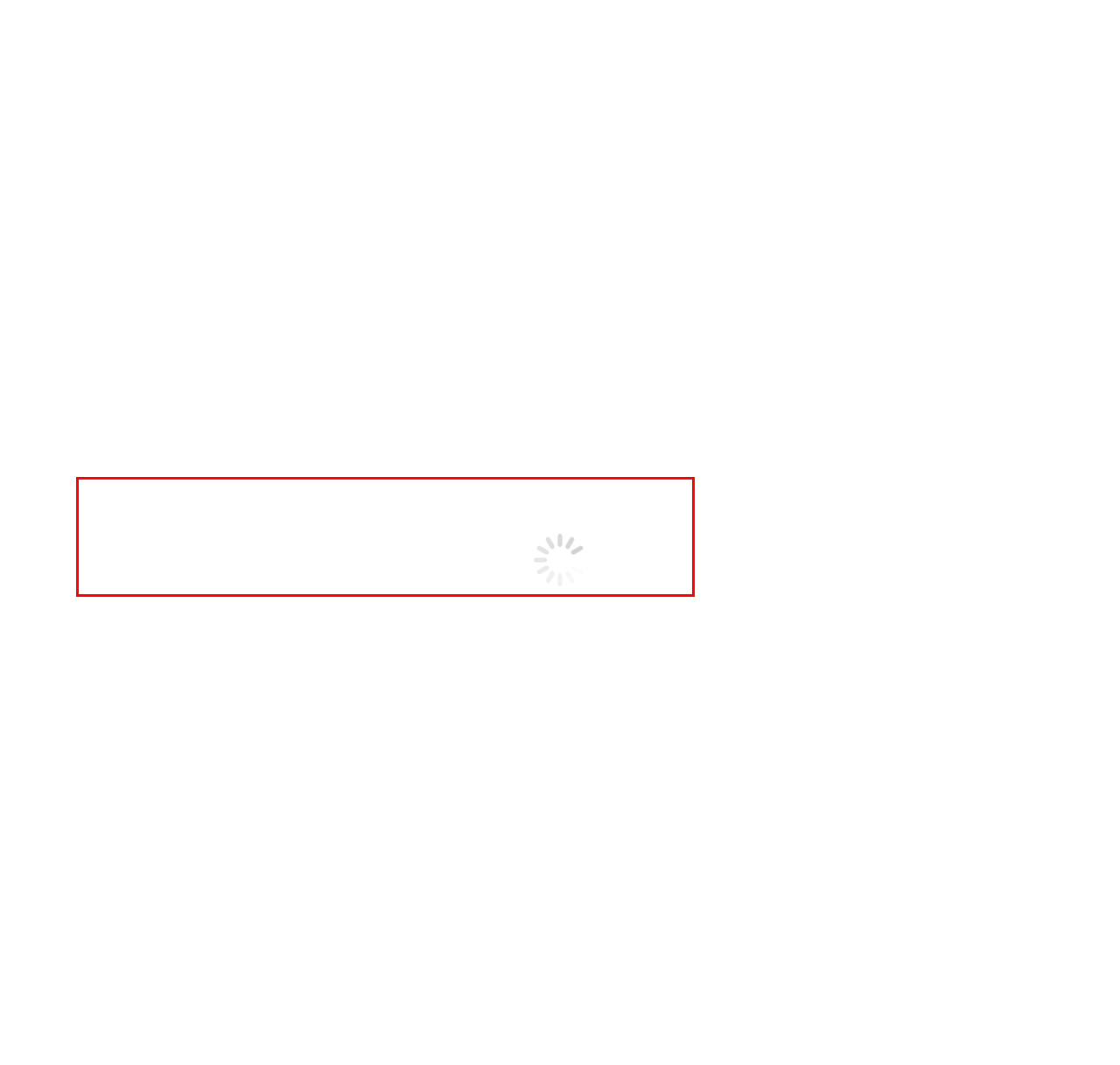Using the provided screenshot of a webpage, recognize and generate the text found within the red rectangle bounding box.

In March 2023, Caraniche became part of the WISE Employment Group, a value aligned not-for-profit national organisation that works with a wide range of clients addressing the barriers people experience in finding employment. Being part of WISE presents new opportunities for Caraniche to grow interstate growth and start new AOD and mental health strategies to support WISE clients.